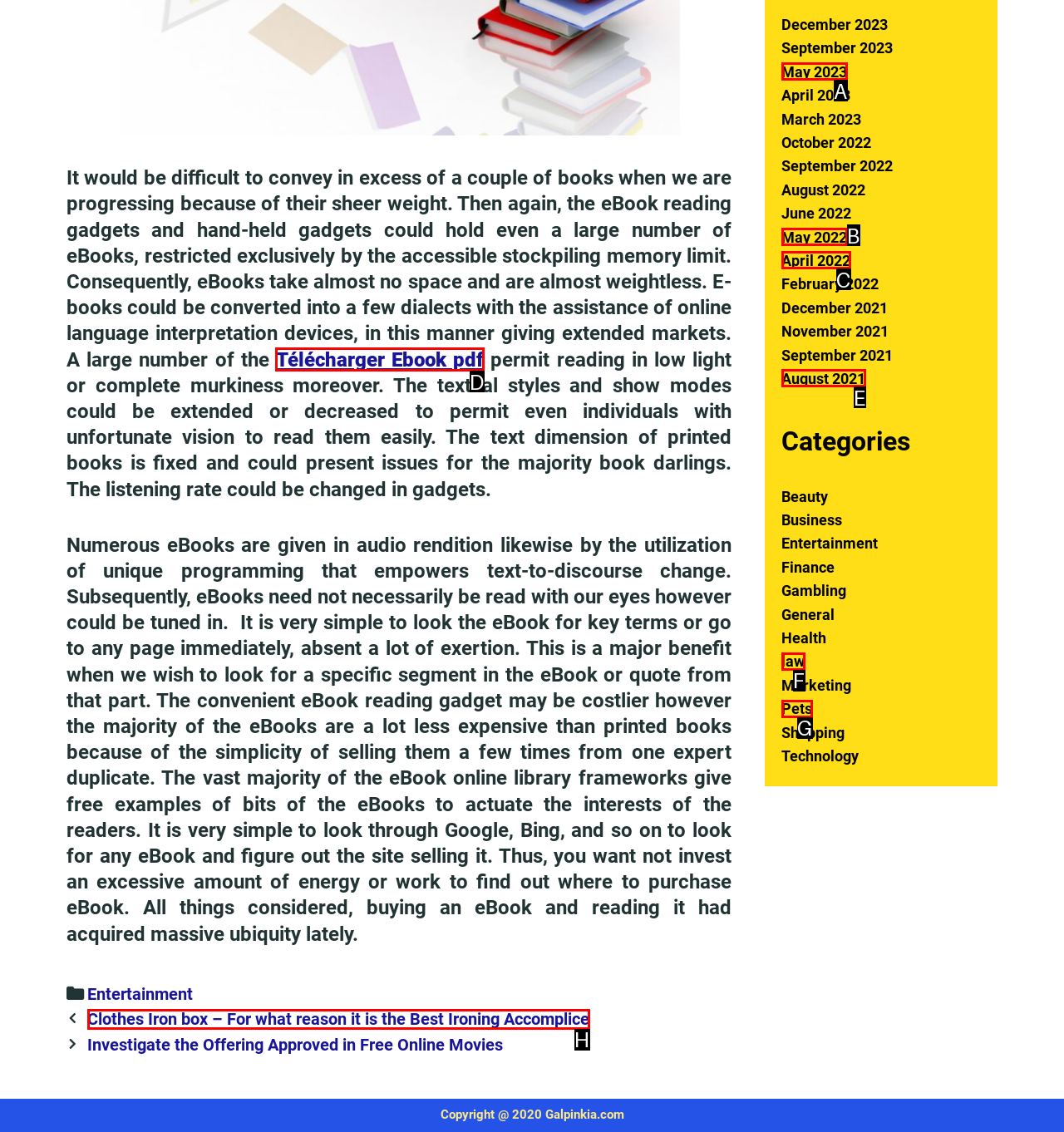Choose the letter that corresponds to the correct button to accomplish the task: Click Télécharger Ebook pdf
Reply with the letter of the correct selection only.

D